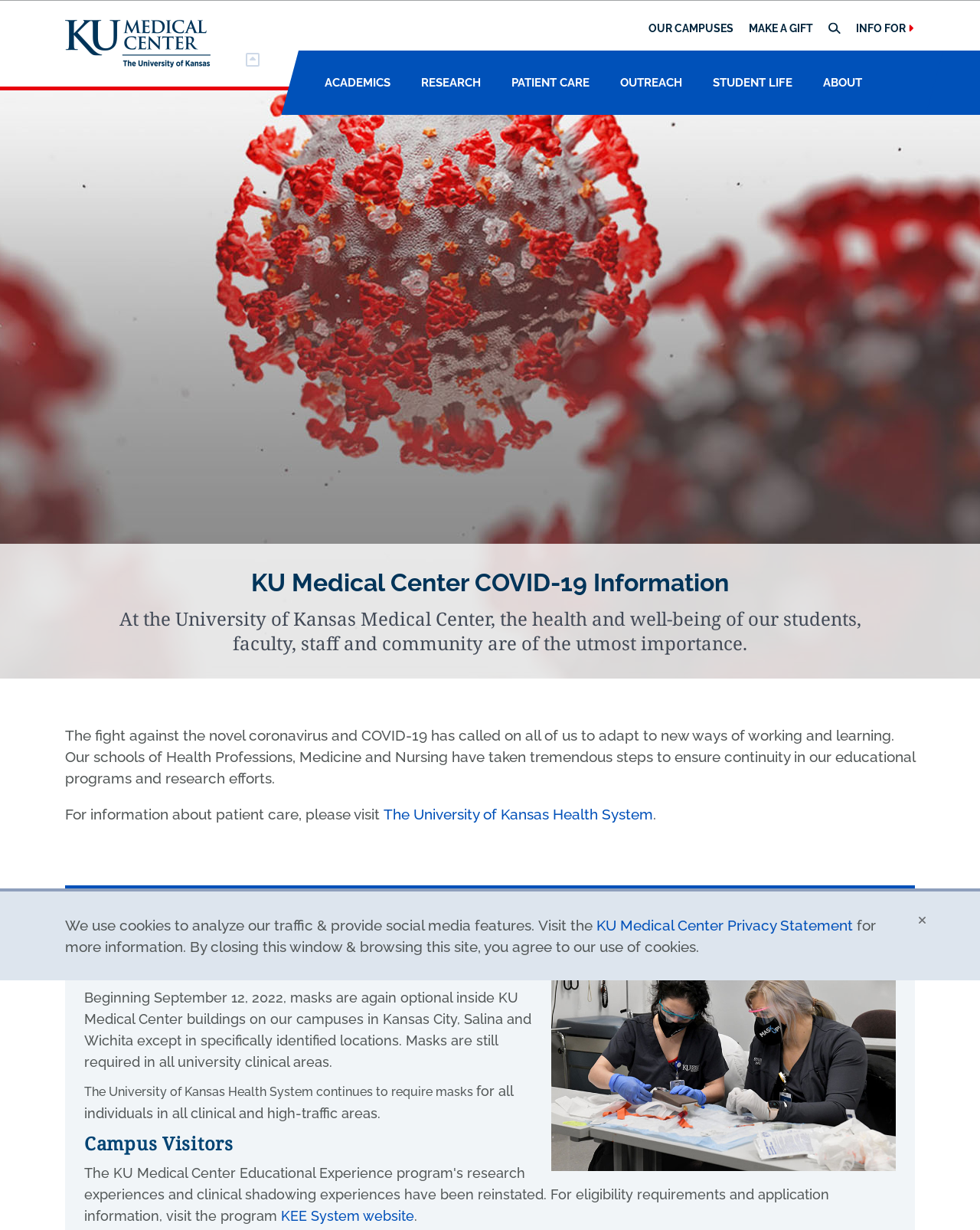Find the bounding box coordinates of the element to click in order to complete this instruction: "Visit the University of Kansas Health System". The bounding box coordinates must be four float numbers between 0 and 1, denoted as [left, top, right, bottom].

[0.511, 0.061, 0.735, 0.071]